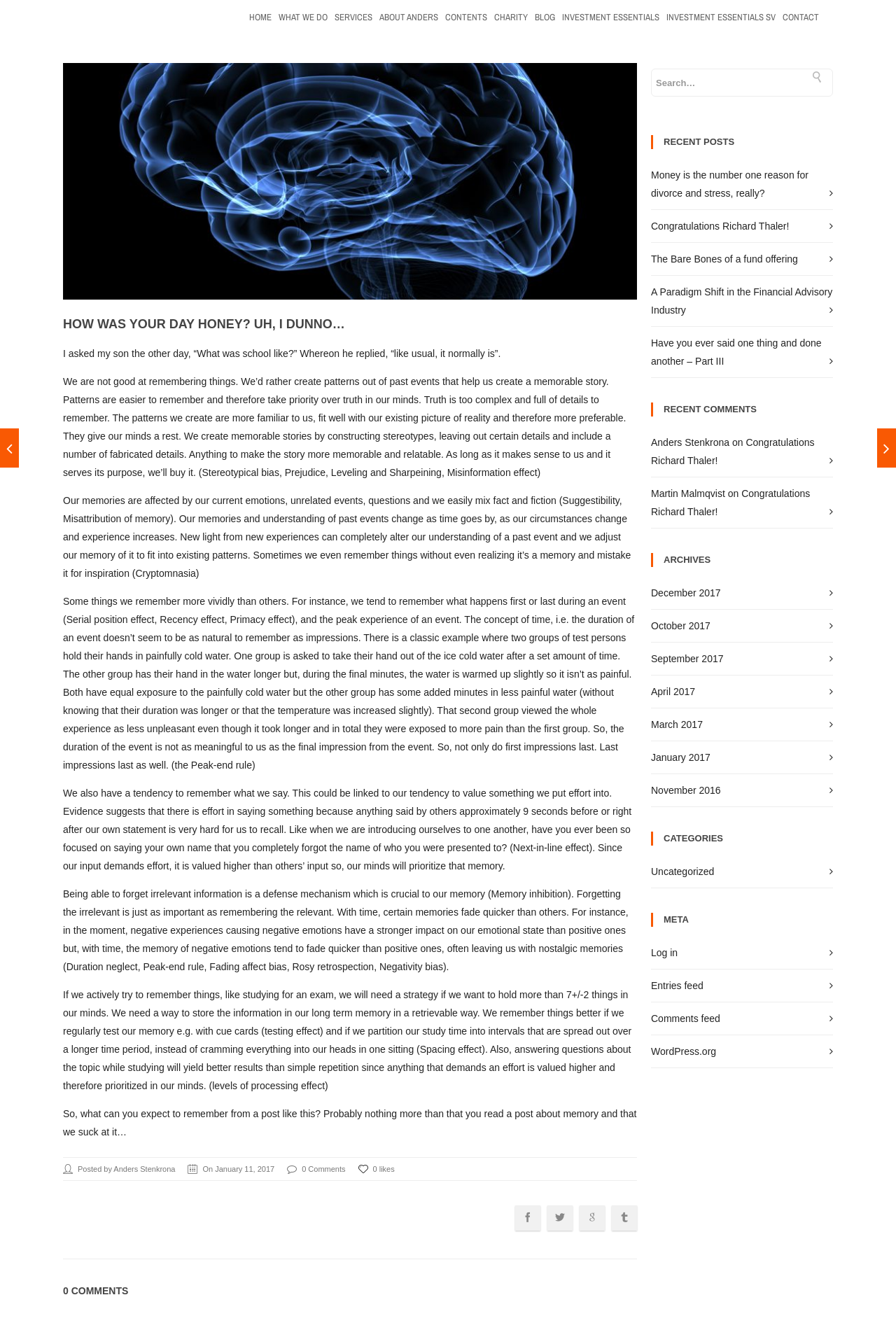Using the webpage screenshot and the element description Who you should vote for!, determine the bounding box coordinates. Specify the coordinates in the format (top-left x, top-left y, bottom-right x, bottom-right y) with values ranging from 0 to 1.

[0.979, 0.32, 1.0, 0.35]